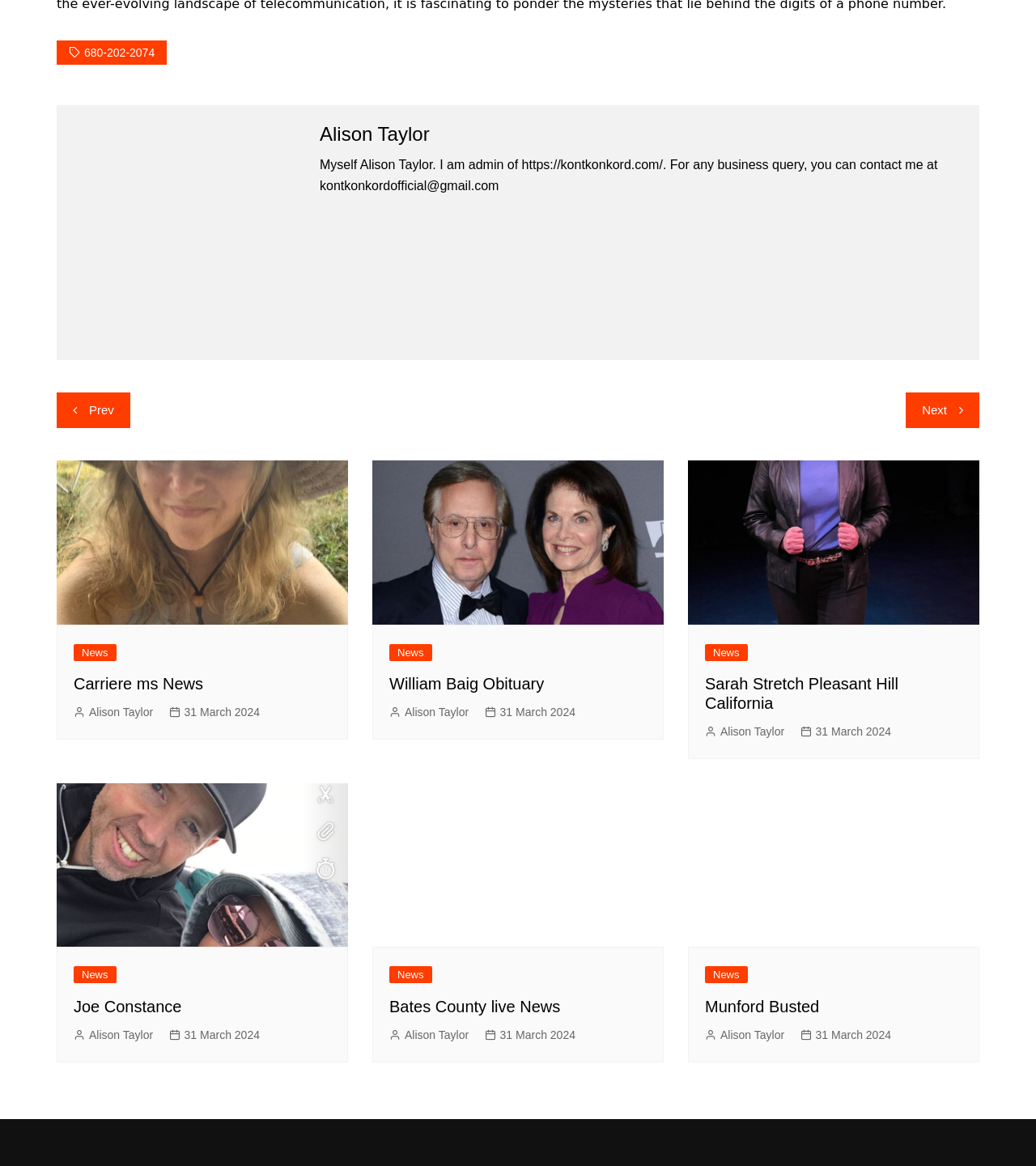Please locate the bounding box coordinates for the element that should be clicked to achieve the following instruction: "Browse the 'Joe Constance' article". Ensure the coordinates are given as four float numbers between 0 and 1, i.e., [left, top, right, bottom].

[0.055, 0.672, 0.336, 0.812]